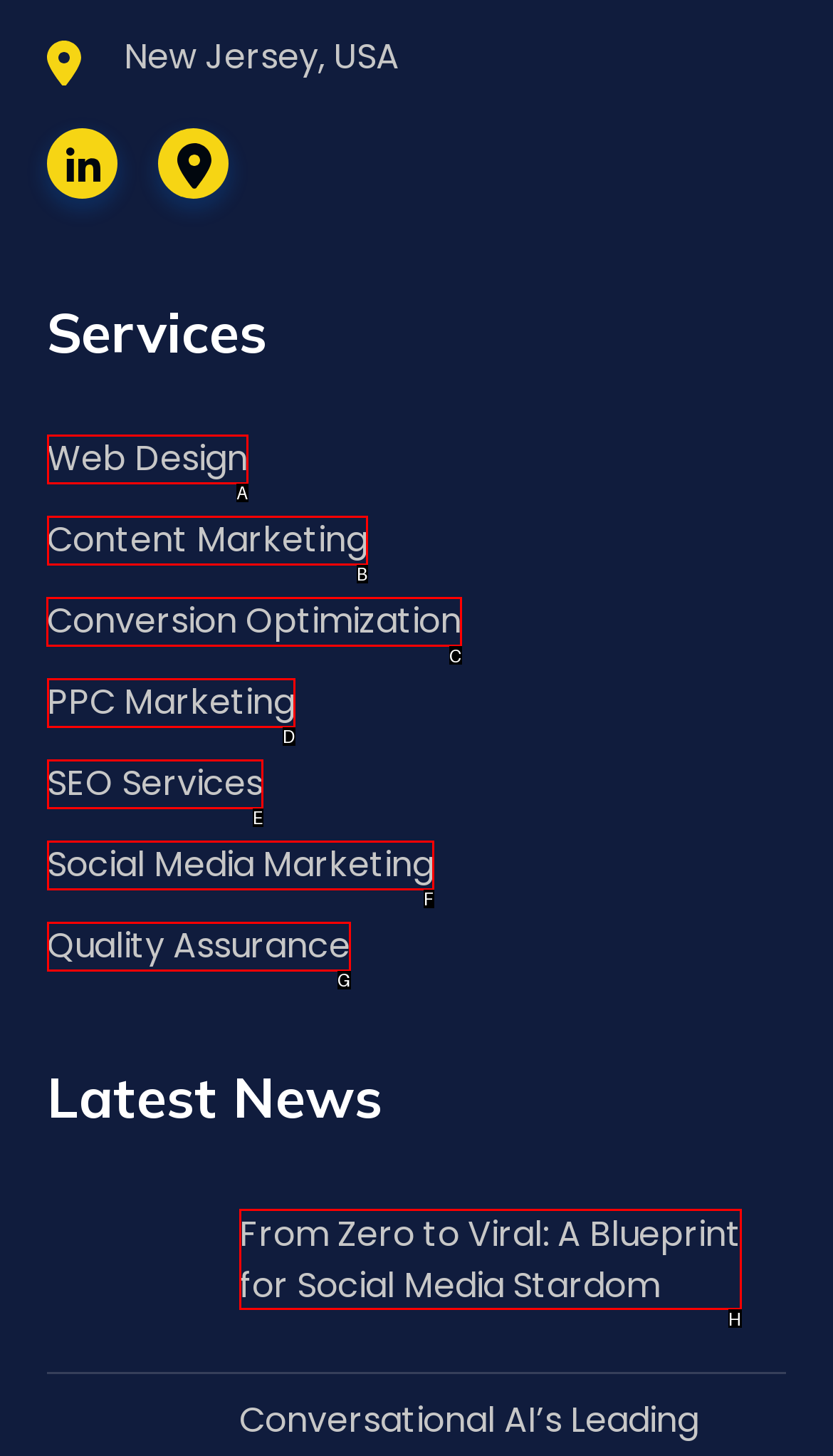Choose the letter that corresponds to the correct button to accomplish the task: Learn about Conversion Optimization
Reply with the letter of the correct selection only.

C